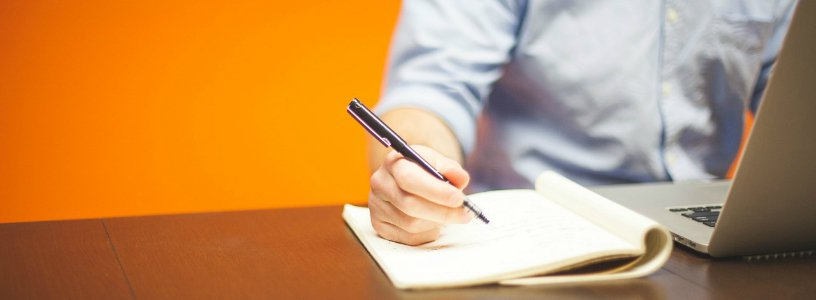What is partially visible in the background?
Please use the image to provide an in-depth answer to the question.

The image shows a laptop slightly visible in the background, suggesting the integration of technology into the individual's workflow, which is vital for modern real estate practices.